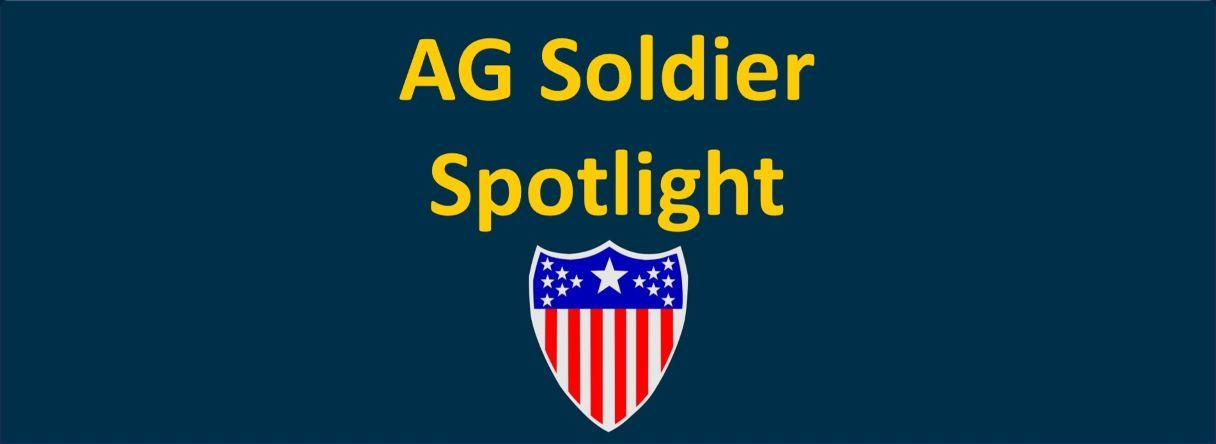Give a detailed account of the visual elements in the image.

This eye-catching image features the title "AG Soldier Spotlight" prominently displayed in bold yellow letters against a rich dark blue background. Below the text, there is a stylized emblem that showcases patriotic elements, including a shield adorned with red and white stripes and blue with white stars. This graphic represents a celebration or recognition of distinguished soldiers, specifically highlighting accomplishments within the Army Geospatial community. The overall design conveys a sense of honor and respect, making it perfect for recognizing exceptional service members or showcasing specific profiles within the AG Soldier Spotlight series.